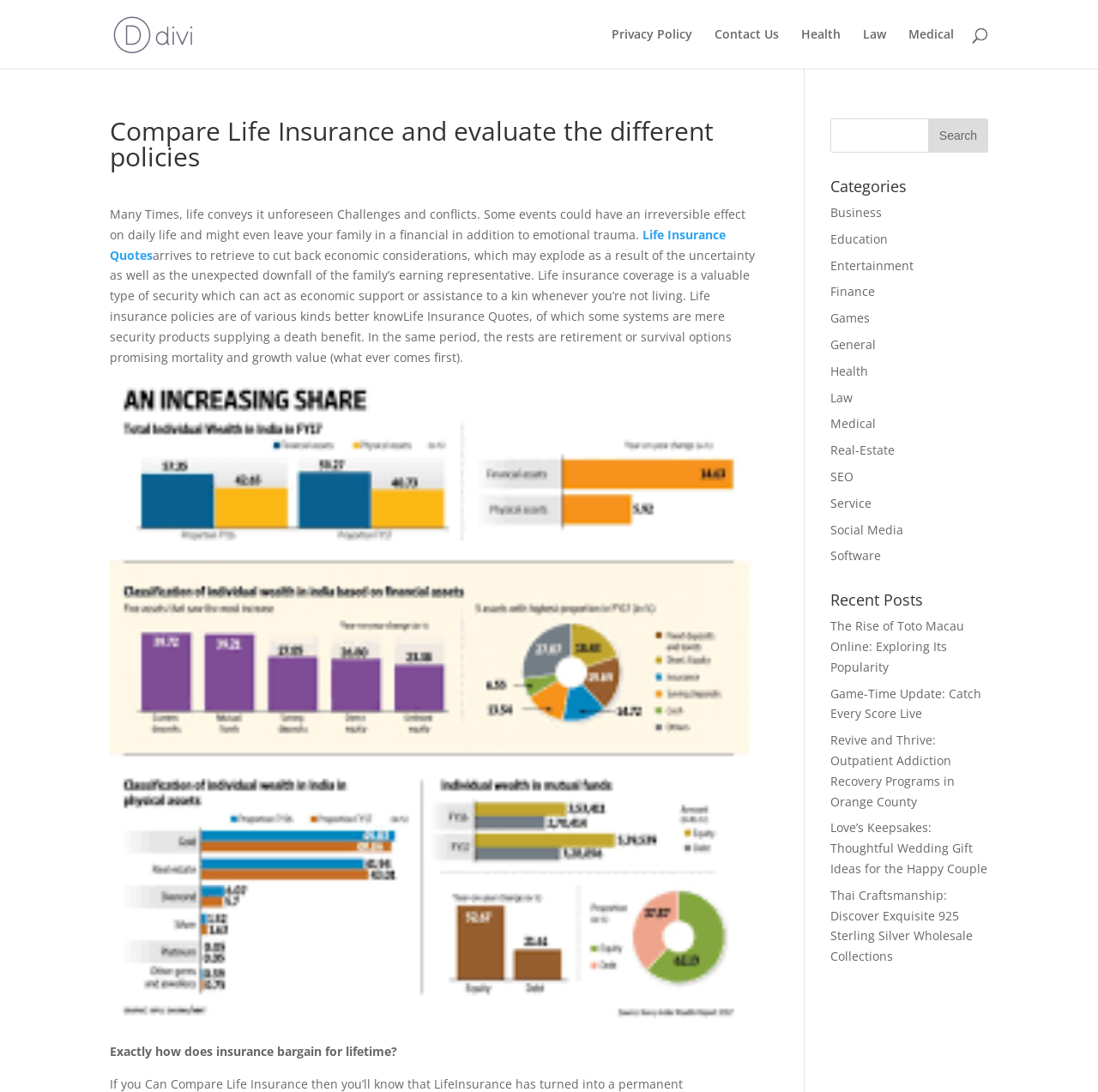Illustrate the webpage's structure and main components comprehensively.

This webpage is about comparing life insurance policies and evaluating their differences. At the top, there is a link with the title "Fears drive us backwards" accompanied by an image with the same description. Below this, there are several links to other pages, including "Privacy Policy", "Contact Us", and various categories such as "Health", "Law", and "Medical".

In the main content area, there is a search bar at the top, followed by a heading that reads "Compare Life Insurance and evaluate the different policies". Below this, there is a paragraph of text that discusses the importance of life insurance in the face of unforeseen challenges and conflicts. This is followed by a link to "Life Insurance Quotes" and a longer passage of text that explains the different types of life insurance policies and their benefits.

To the right of this text, there is a large image that takes up most of the vertical space. Below the image, there is a heading that reads "Exactly how does insurance bargain for lifetime?".

On the right-hand side of the page, there is a second search bar, followed by a heading that reads "Categories". Below this, there are numerous links to various categories, including "Business", "Education", "Entertainment", and many others.

Further down the page, there is a heading that reads "Recent Posts", followed by several links to recent articles, including "The Rise of Toto Macau Online: Exploring Its Popularity", "Game-Time Update: Catch Every Score Live", and several others.